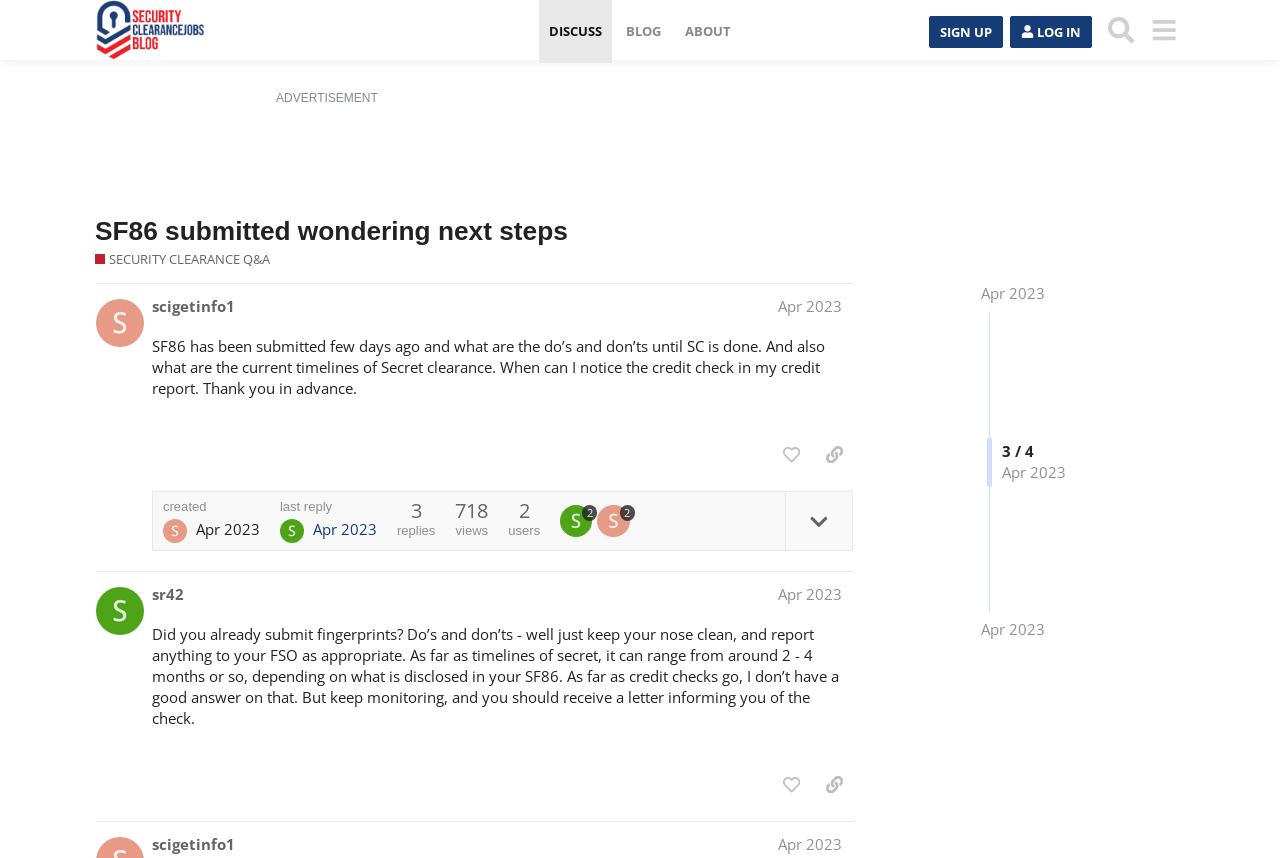Please find the bounding box coordinates of the element that needs to be clicked to perform the following instruction: "Click the 'SF86 submitted wondering next steps' link". The bounding box coordinates should be four float numbers between 0 and 1, represented as [left, top, right, bottom].

[0.074, 0.252, 0.444, 0.287]